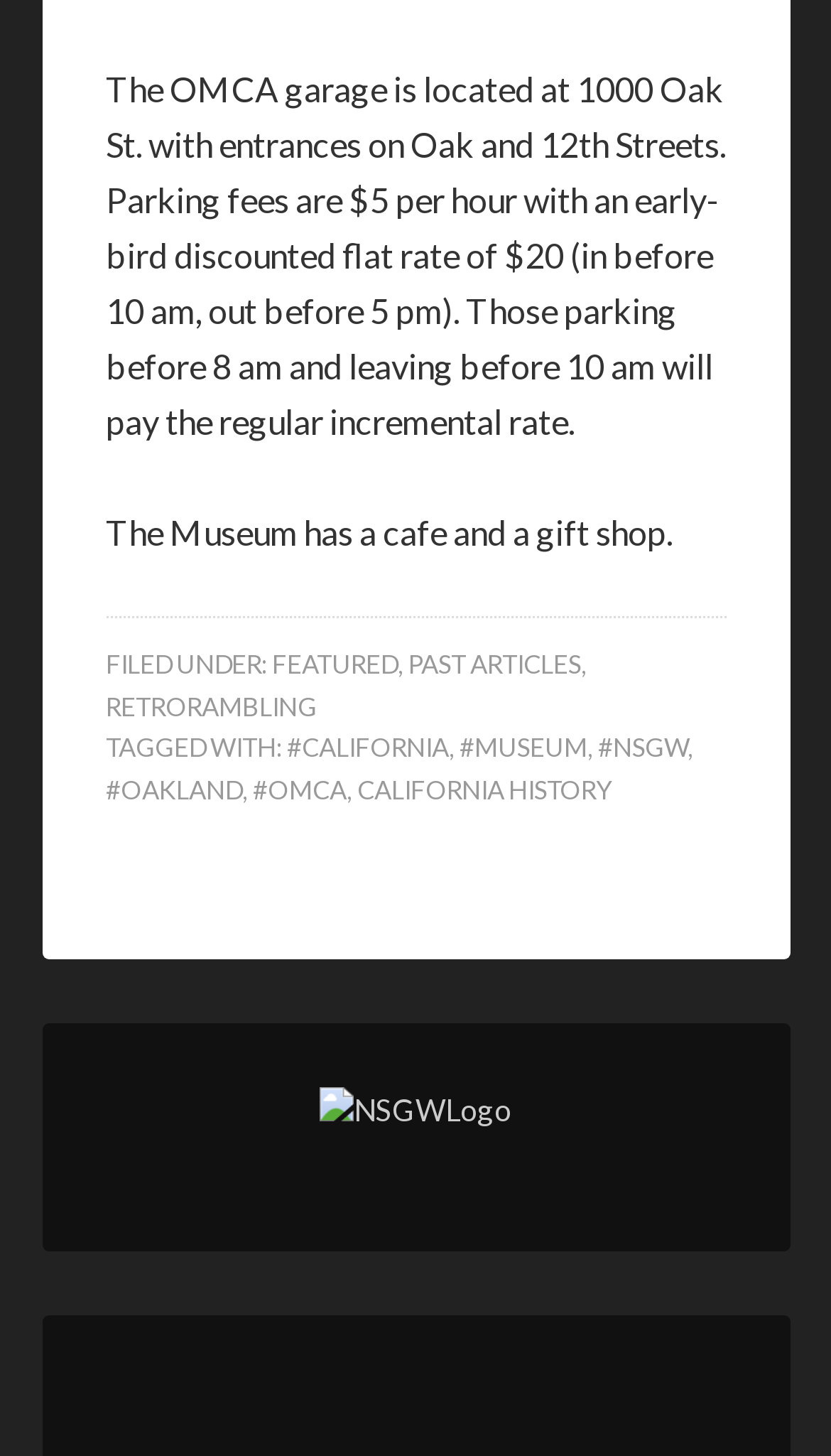Can you specify the bounding box coordinates of the area that needs to be clicked to fulfill the following instruction: "click #CALIFORNIA"?

[0.345, 0.502, 0.54, 0.524]